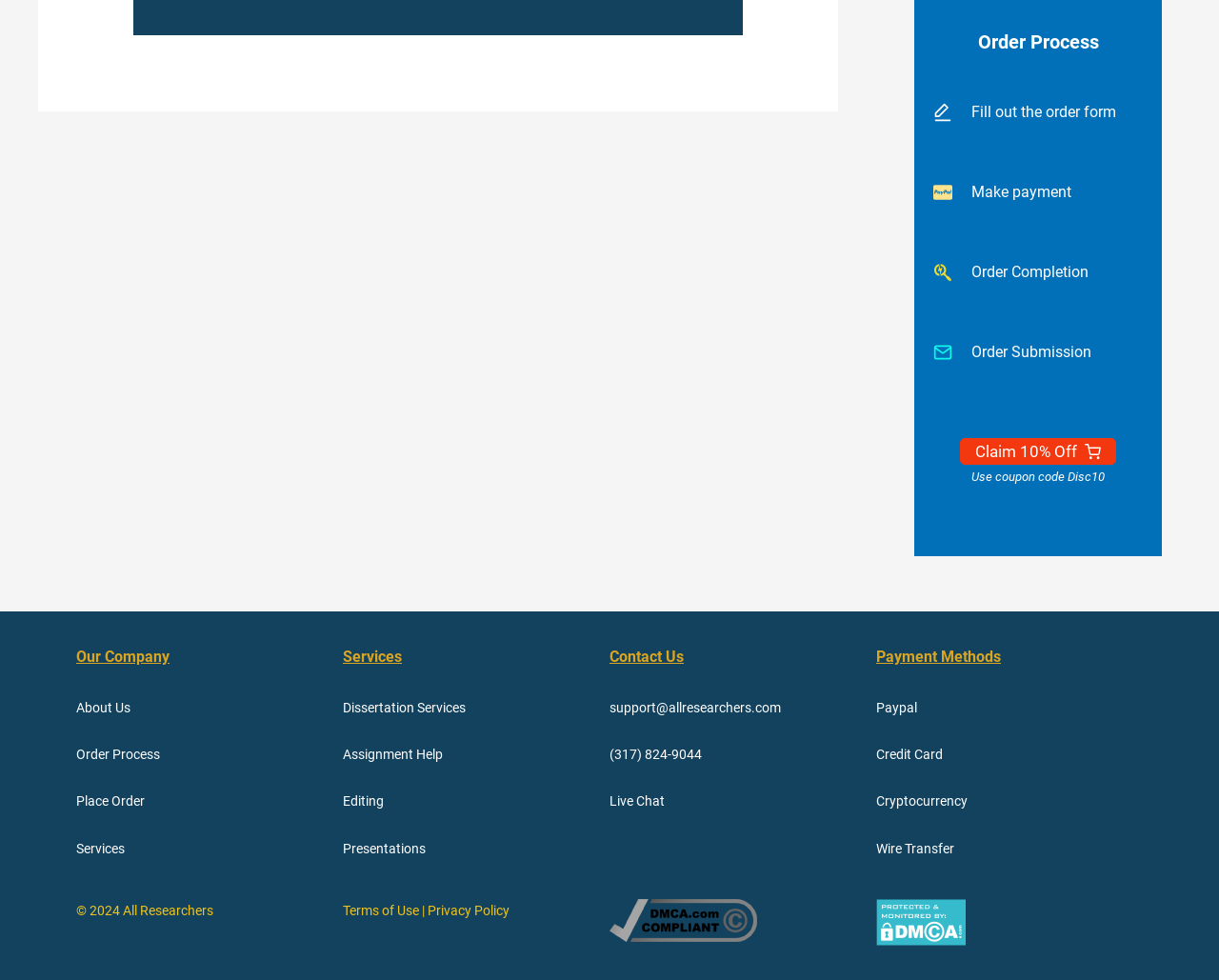What is the phone number to contact?
Could you please answer the question thoroughly and with as much detail as possible?

The phone number to contact is '(317) 824-9044' which is indicated by the StaticText element with the text '(317) 824-9044' at coordinates [0.5, 0.762, 0.576, 0.778].